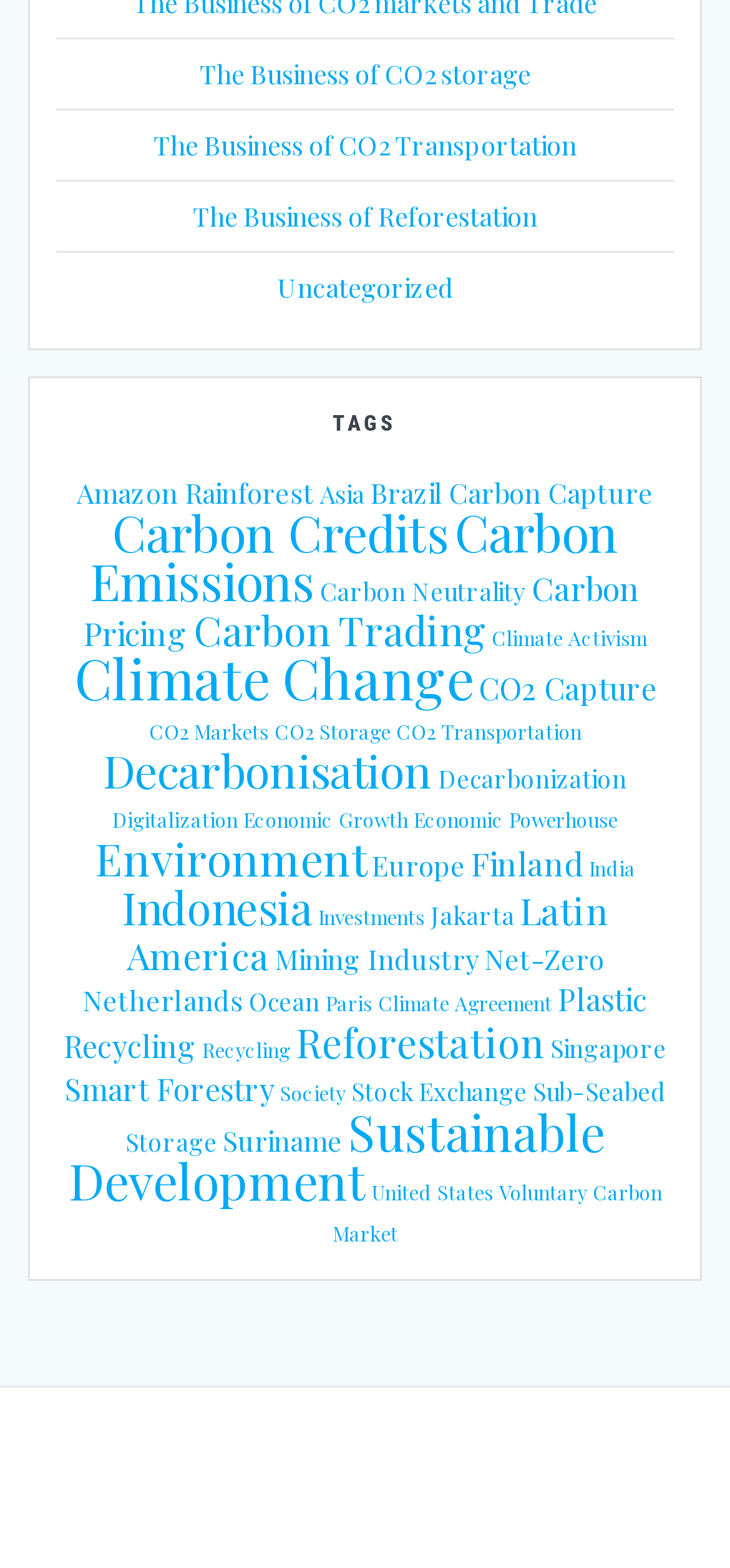Provide a short answer using a single word or phrase for the following question: 
What is the category of the link 'The Business of CO2 storage'?

The Business of